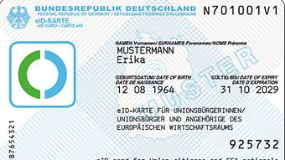What is the purpose of the eID card?
Please respond to the question with a detailed and informative answer.

The eID card is labeled as 'eID-KARTE FÜR UNIONSBÜRGER/UNIONSBÜRGERINNEN', which translates to 'eID card for EU citizens'. This suggests that the card is intended for use by citizens of the European Union and European Economic Area.